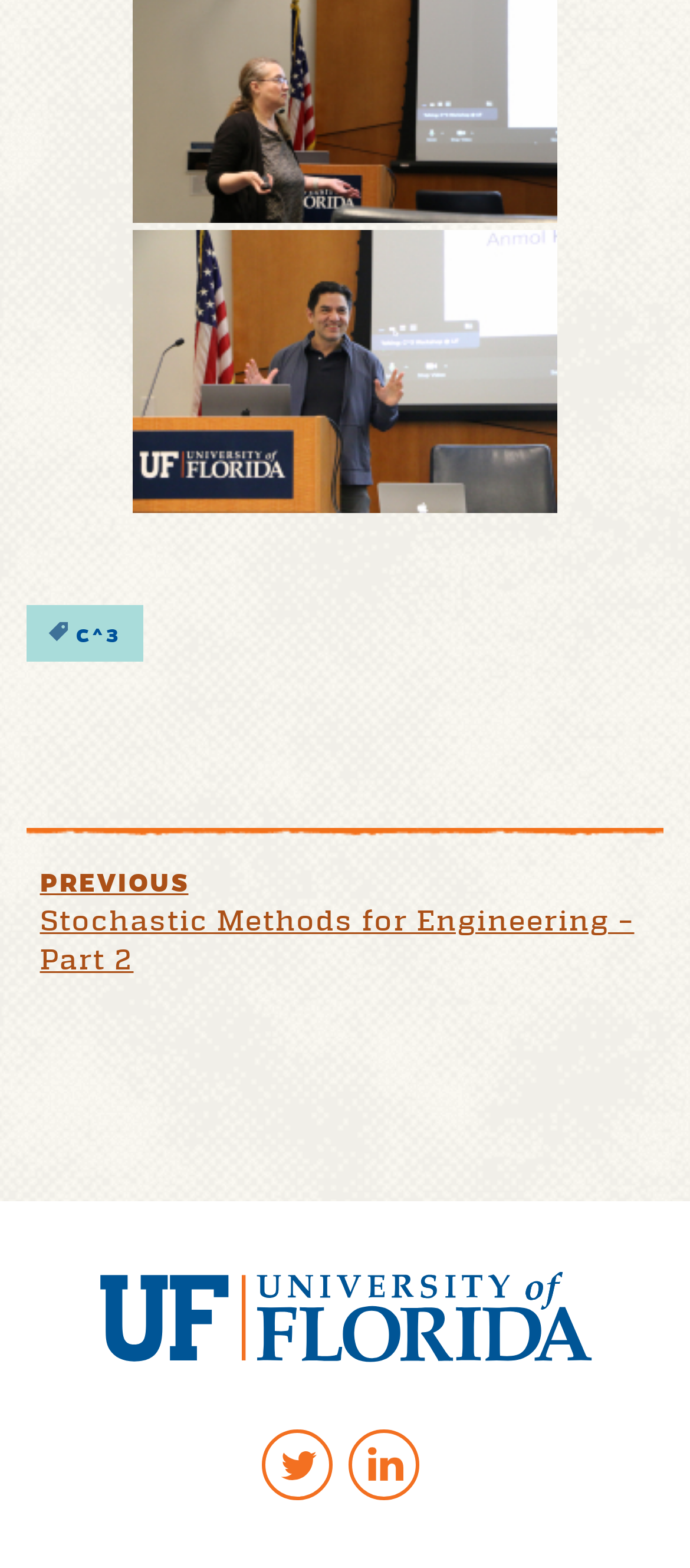Respond to the following query with just one word or a short phrase: 
How many social media links are there?

2